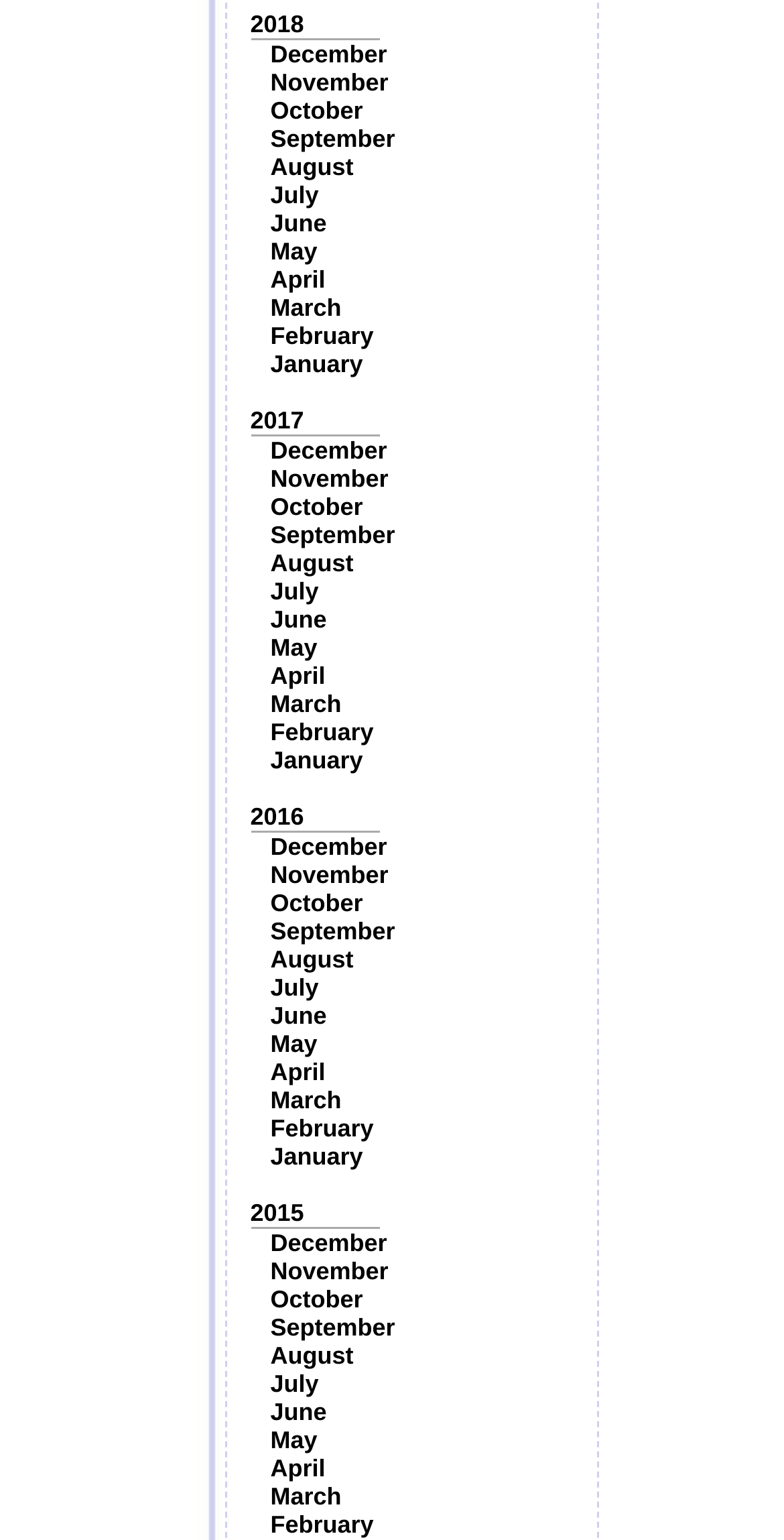Identify the bounding box coordinates necessary to click and complete the given instruction: "Browse 2016 archives".

[0.319, 0.521, 0.388, 0.539]